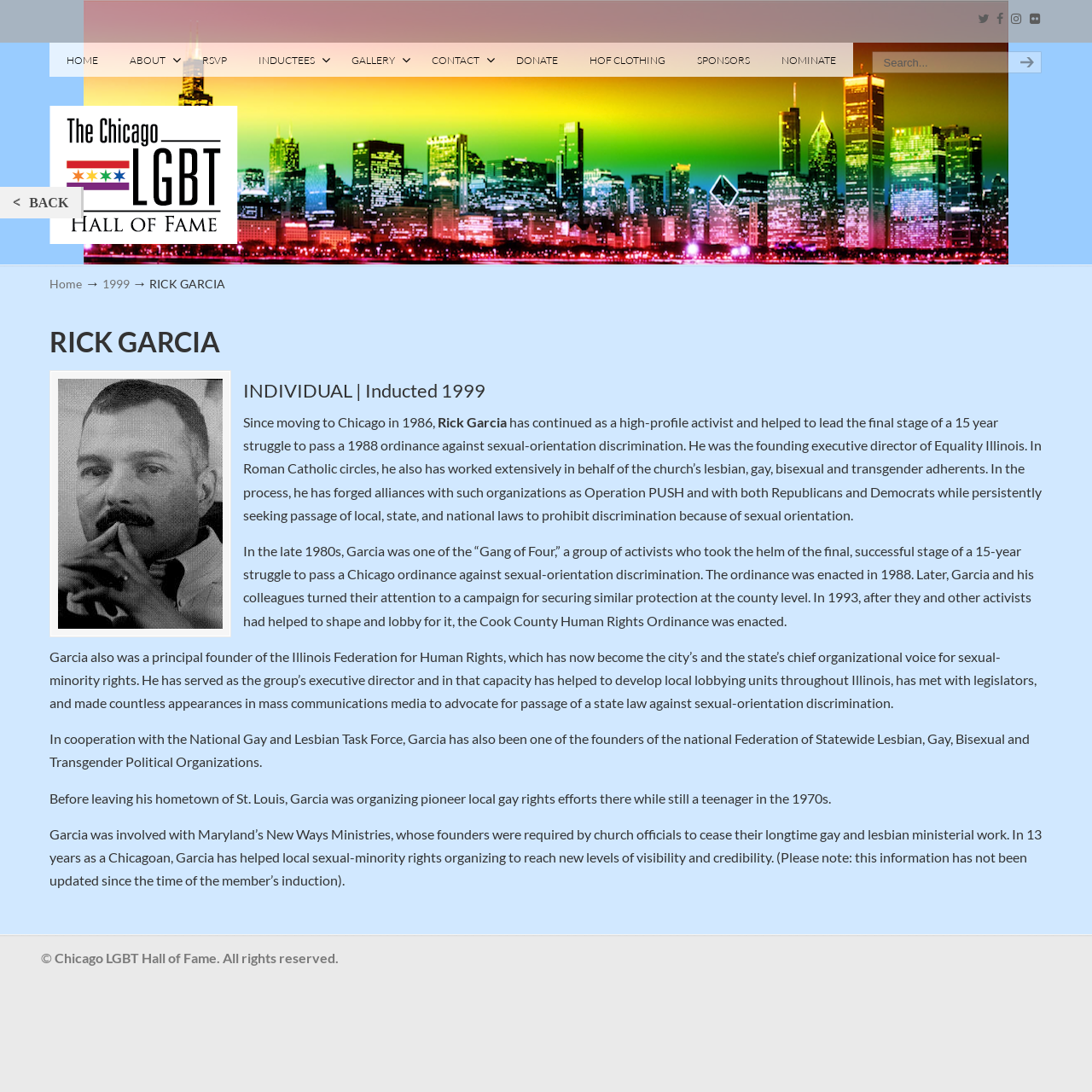Based on the element description input value="Search..." name="s" value="Search...", identify the bounding box of the UI element in the given webpage screenshot. The coordinates should be in the format (top-left x, top-left y, bottom-right x, bottom-right y) and must be between 0 and 1.

[0.798, 0.047, 0.922, 0.067]